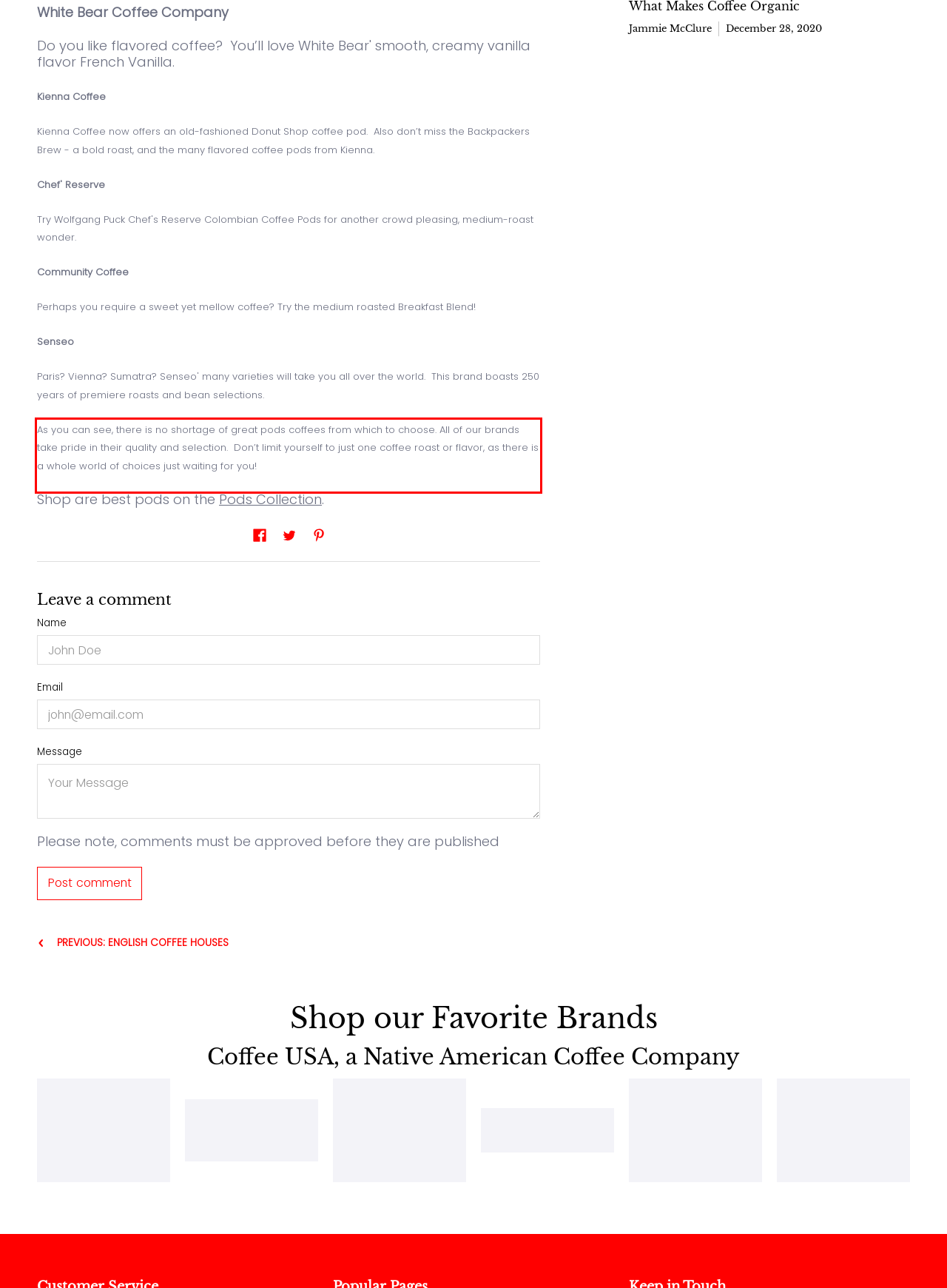Given a webpage screenshot, locate the red bounding box and extract the text content found inside it.

As you can see, there is no shortage of great pods coffees from which to choose. All of our brands take pride in their quality and selection. Don’t limit yourself to just one coffee roast or flavor, as there is a whole world of choices just waiting for you!